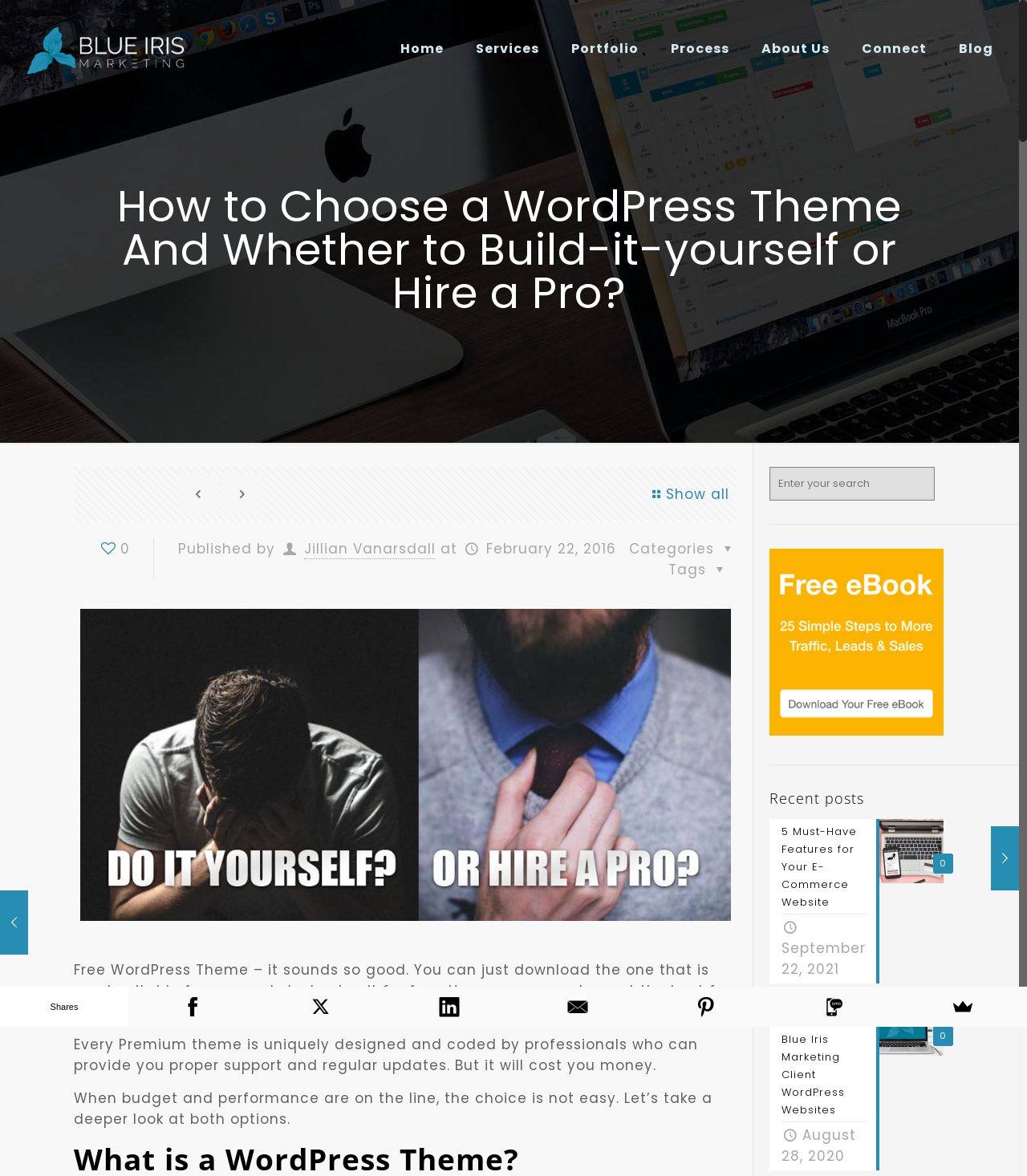Can you locate the main headline on this webpage and provide its text content?

How to Choose a WordPress Theme And Whether to Build-it-yourself or Hire a Pro?